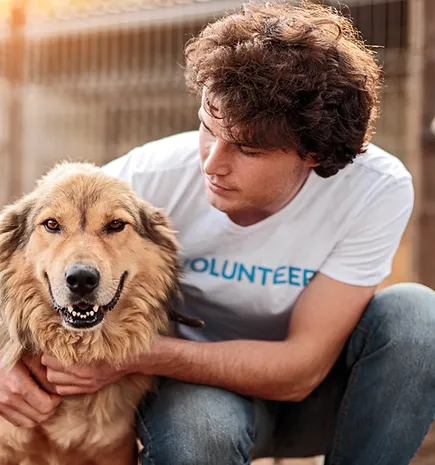Examine the screenshot and answer the question in as much detail as possible: Where does the scene appear to take place?

The background of the image hints at a shelter environment, with soft natural light illuminating the scene, which suggests that the volunteer and the dog are in an animal shelter.